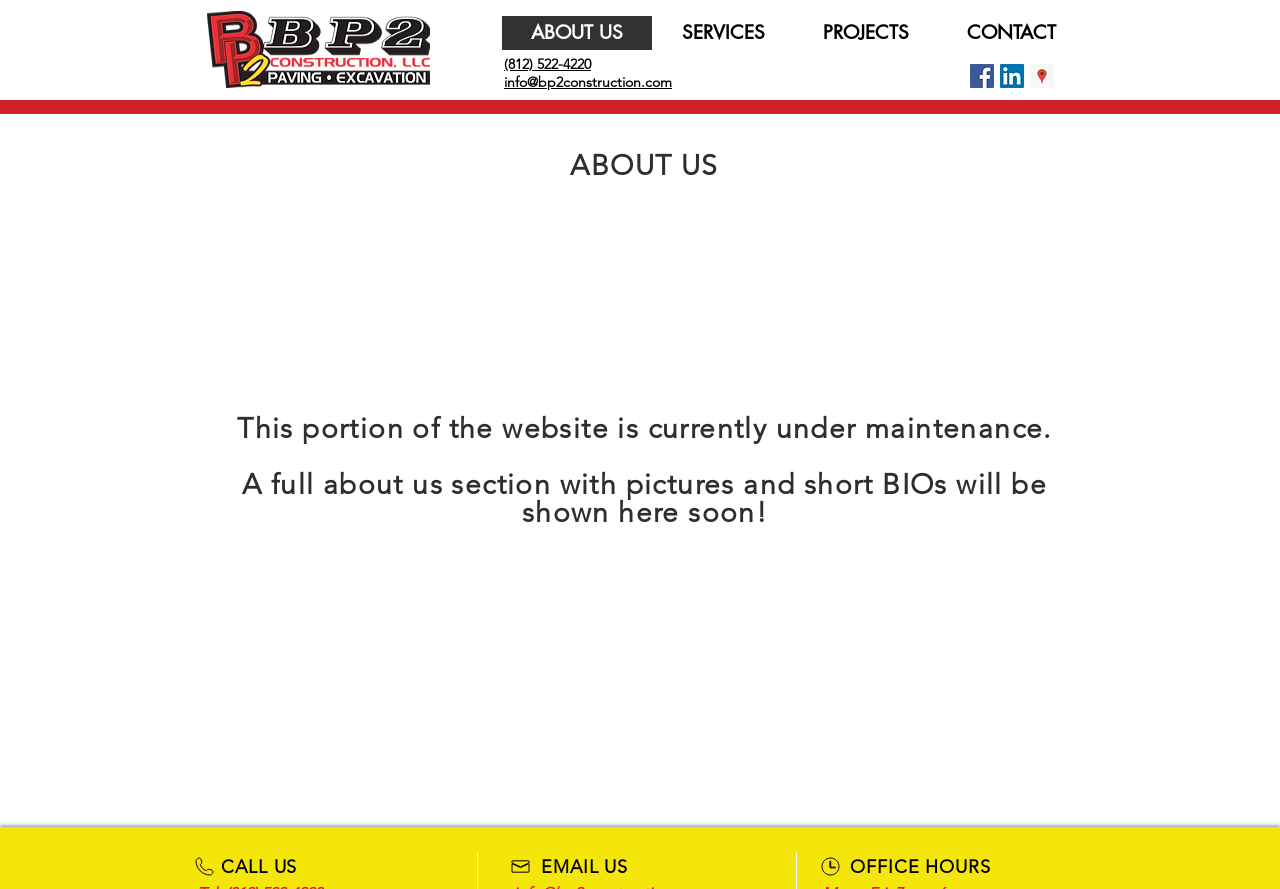Generate a detailed explanation of the webpage's features and information.

The webpage is about "ABOUT US" section of a construction company, bp2-321. At the top, there is a navigation menu with four links: "ABOUT US", "SERVICES", "PROJECTS", and "CONTACT". Below the navigation menu, there is a phone number "(812) 522-4220" and an email address "info@bp2construction.com". 

To the right of the phone number and email address, there is a social bar with three social media links: "Facebook Social Icon", "LinkedIn Social Icon", and "Google Places Social Icon", each accompanied by an image.

The main content of the page is divided into two sections. The top section has a heading "ABOUT US" and a message indicating that this portion of the website is currently under maintenance. Below this message, there is a note stating that a full "ABOUT US" section with pictures and short biographies will be shown soon.

At the bottom of the page, there are three columns with headings "CALL US", "EMAIL US", and "OFFICE HOURS", respectively.